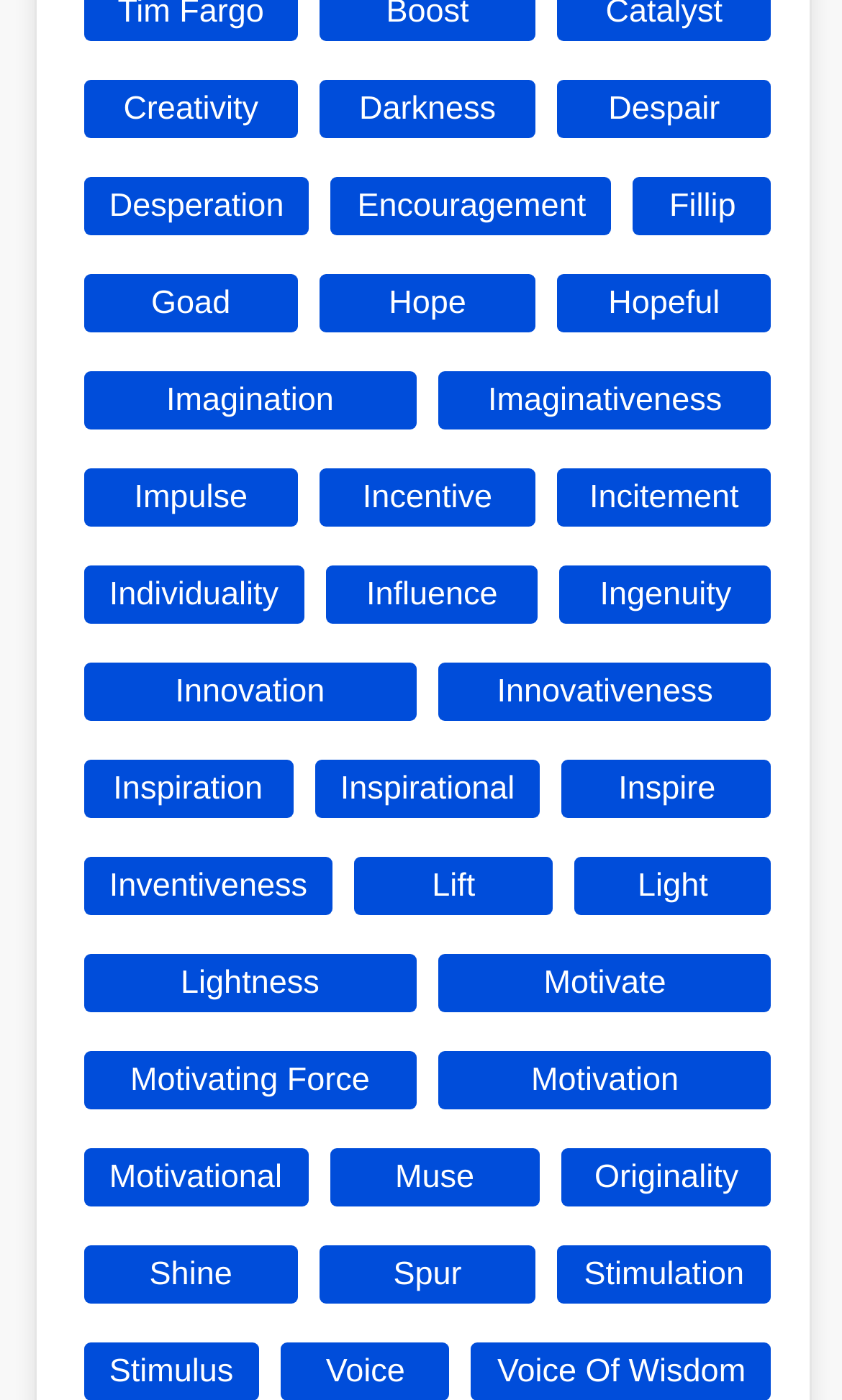Determine the bounding box coordinates for the clickable element to execute this instruction: "Check out Inspiration". Provide the coordinates as four float numbers between 0 and 1, i.e., [left, top, right, bottom].

[0.099, 0.543, 0.348, 0.584]